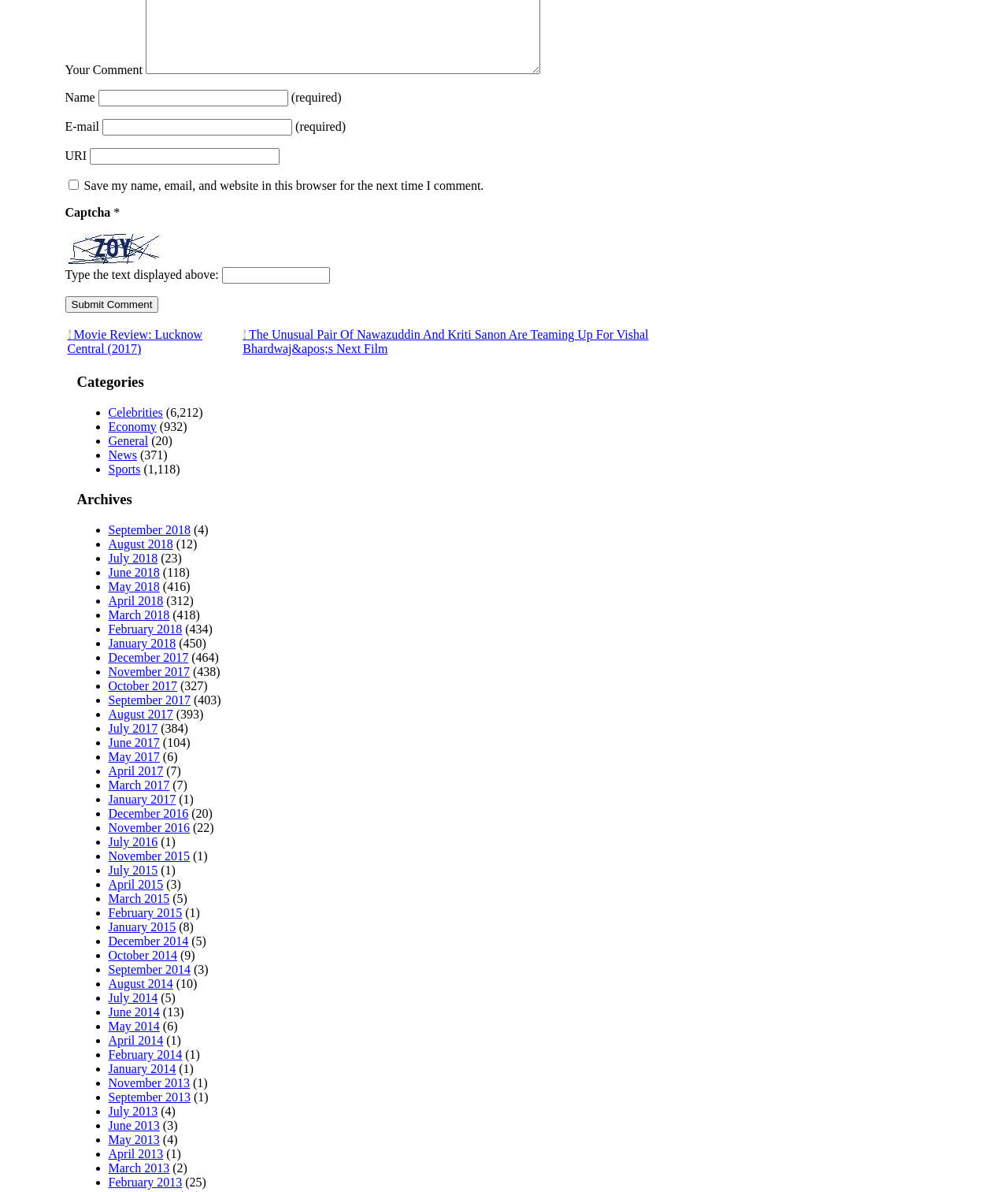Show the bounding box coordinates for the element that needs to be clicked to execute the following instruction: "Check out the next post". Provide the coordinates in the form of four float numbers between 0 and 1, i.e., [left, top, right, bottom].

None